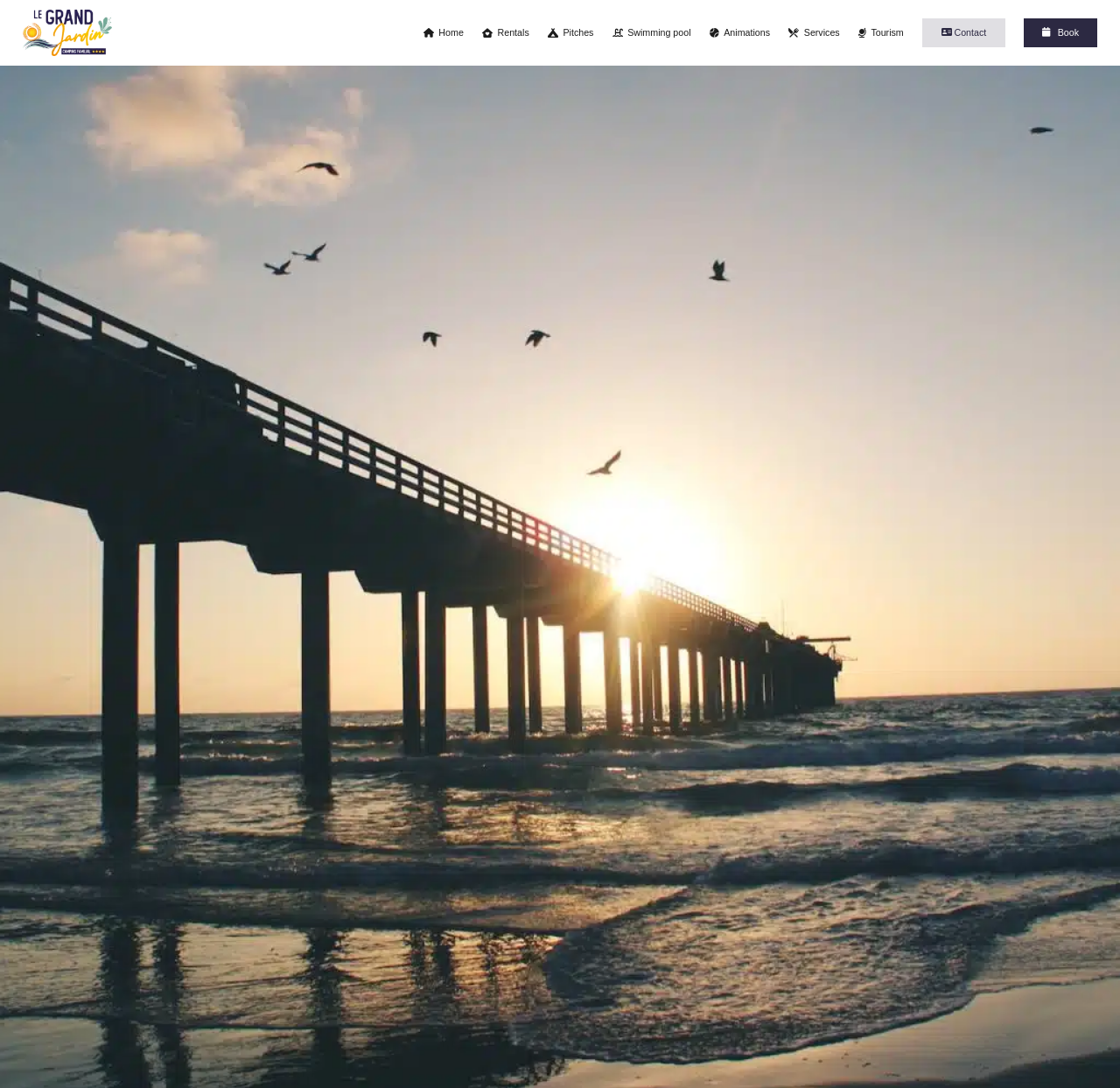Provide the bounding box coordinates of the HTML element this sentence describes: "Swimming pool".

[0.547, 0.025, 0.617, 0.035]